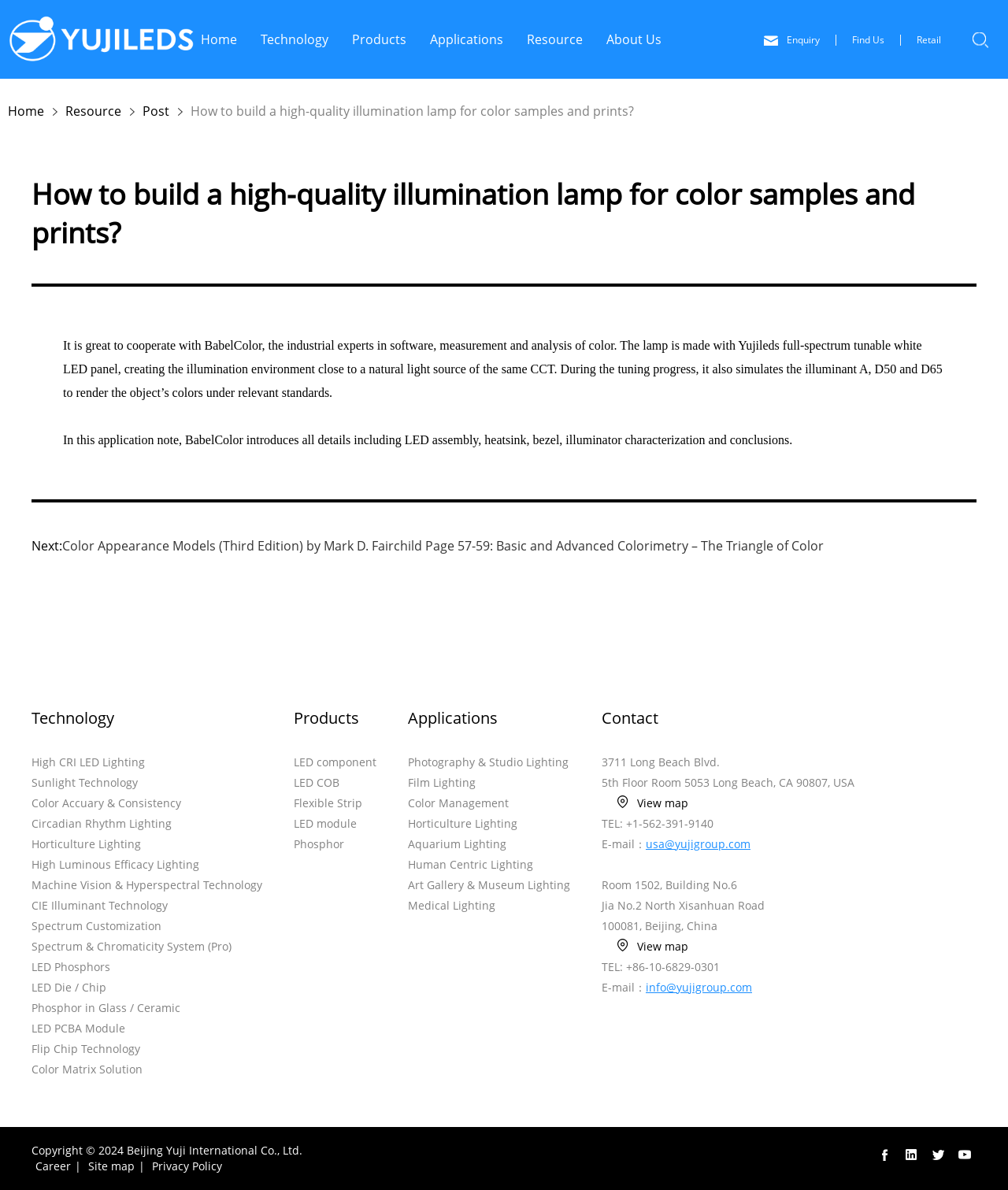Locate the bounding box coordinates of the element that should be clicked to fulfill the instruction: "Explore the 'Technology' section".

[0.259, 0.026, 0.326, 0.04]